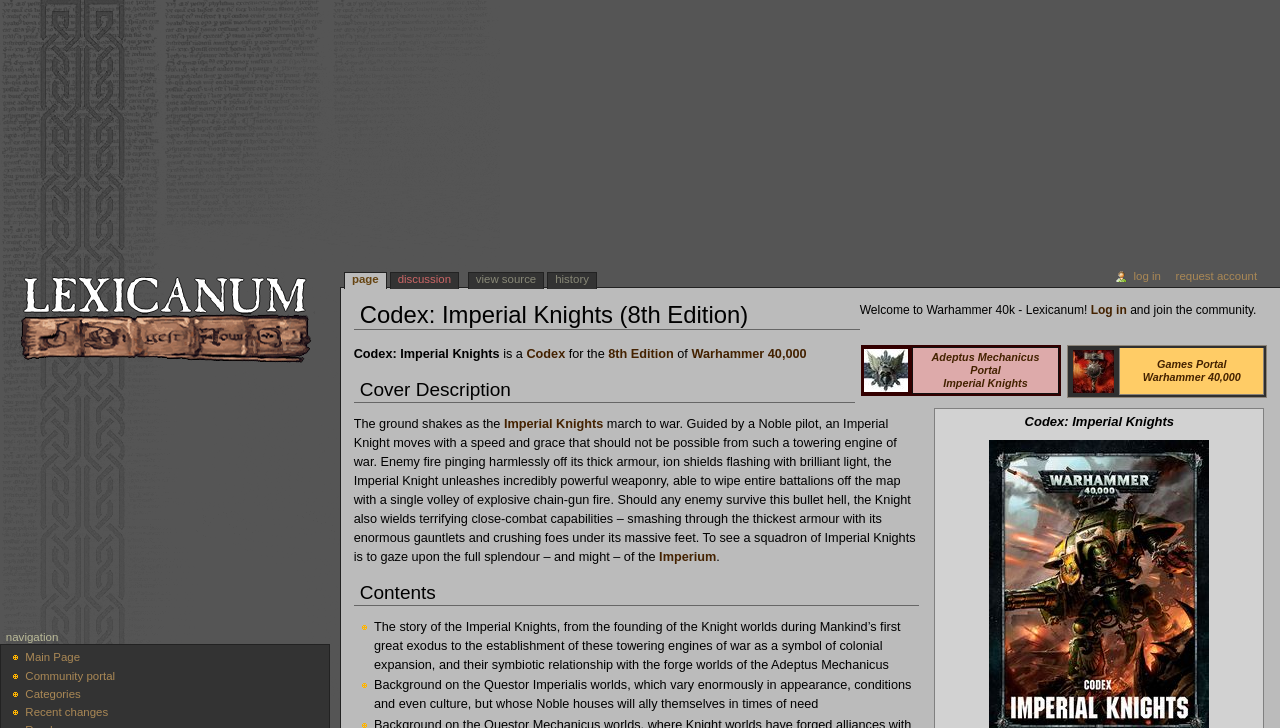Please find the bounding box coordinates of the clickable region needed to complete the following instruction: "View the main page". The bounding box coordinates must consist of four float numbers between 0 and 1, i.e., [left, top, right, bottom].

[0.02, 0.895, 0.063, 0.911]